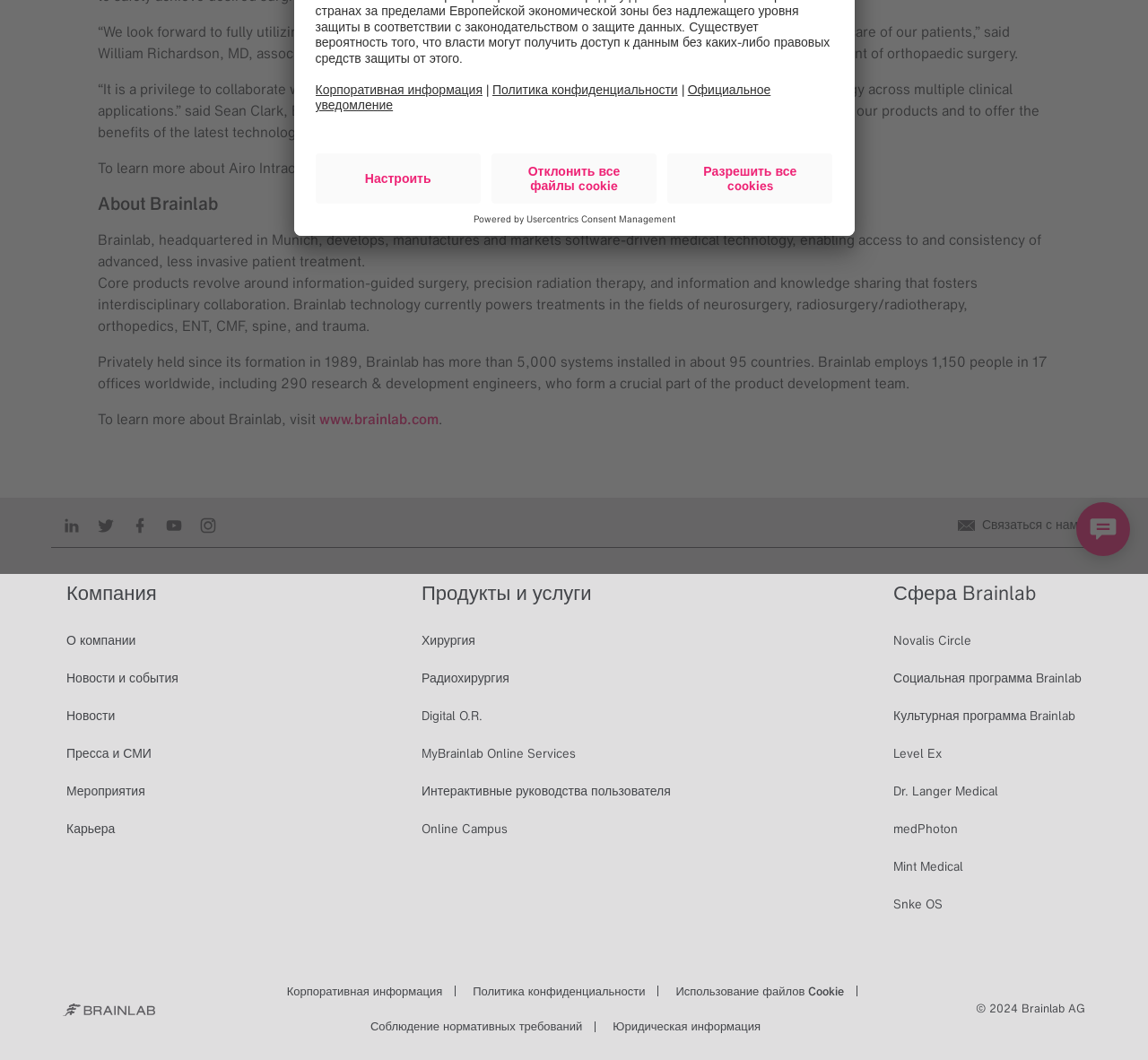Identify the bounding box for the UI element specified in this description: "Новости". The coordinates must be four float numbers between 0 and 1, formatted as [left, top, right, bottom].

[0.058, 0.663, 0.1, 0.687]